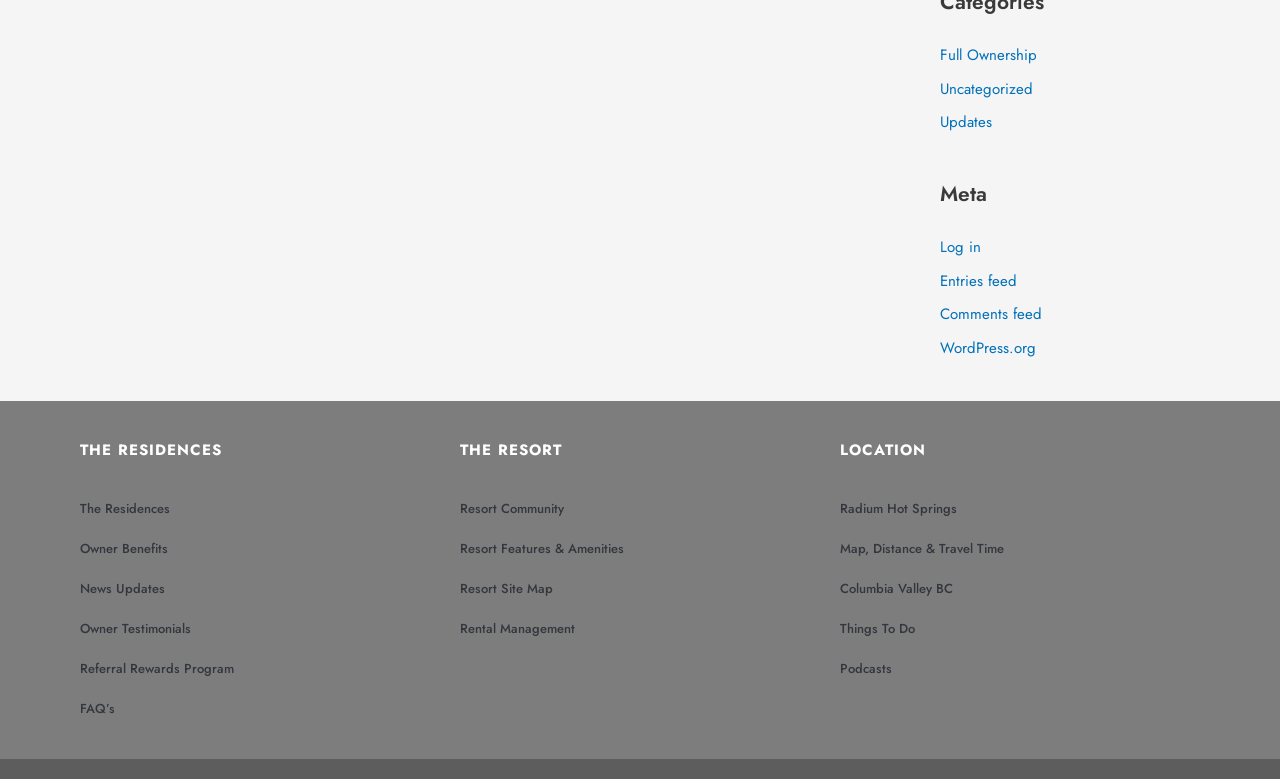Pinpoint the bounding box coordinates of the element to be clicked to execute the instruction: "Check the location".

[0.656, 0.565, 0.937, 0.59]